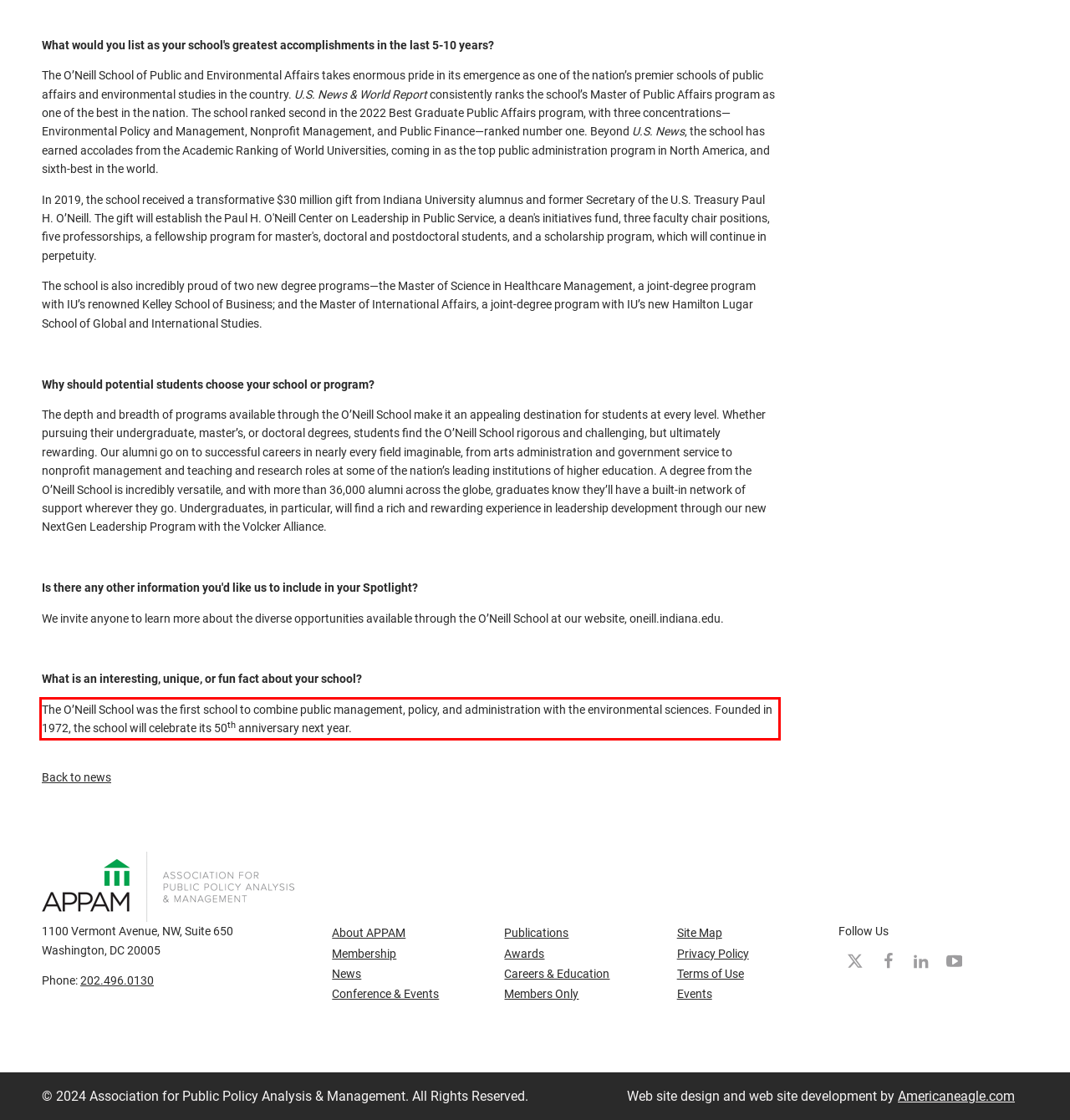Given the screenshot of a webpage, identify the red rectangle bounding box and recognize the text content inside it, generating the extracted text.

The O’Neill School was the first school to combine public management, policy, and administration with the environmental sciences. Founded in 1972, the school will celebrate its 50th anniversary next year.